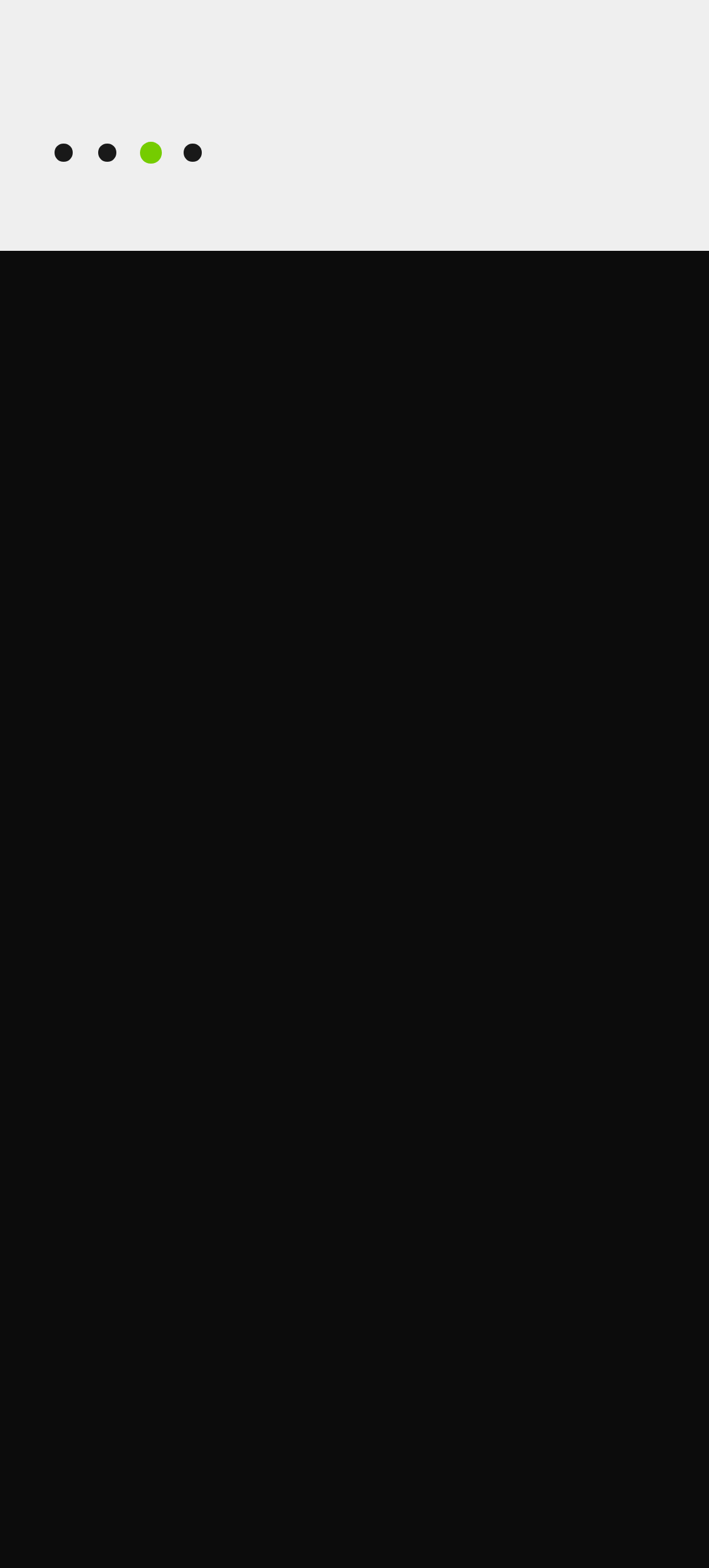Kindly determine the bounding box coordinates of the area that needs to be clicked to fulfill this instruction: "Check summer hours".

[0.077, 0.422, 0.887, 0.47]